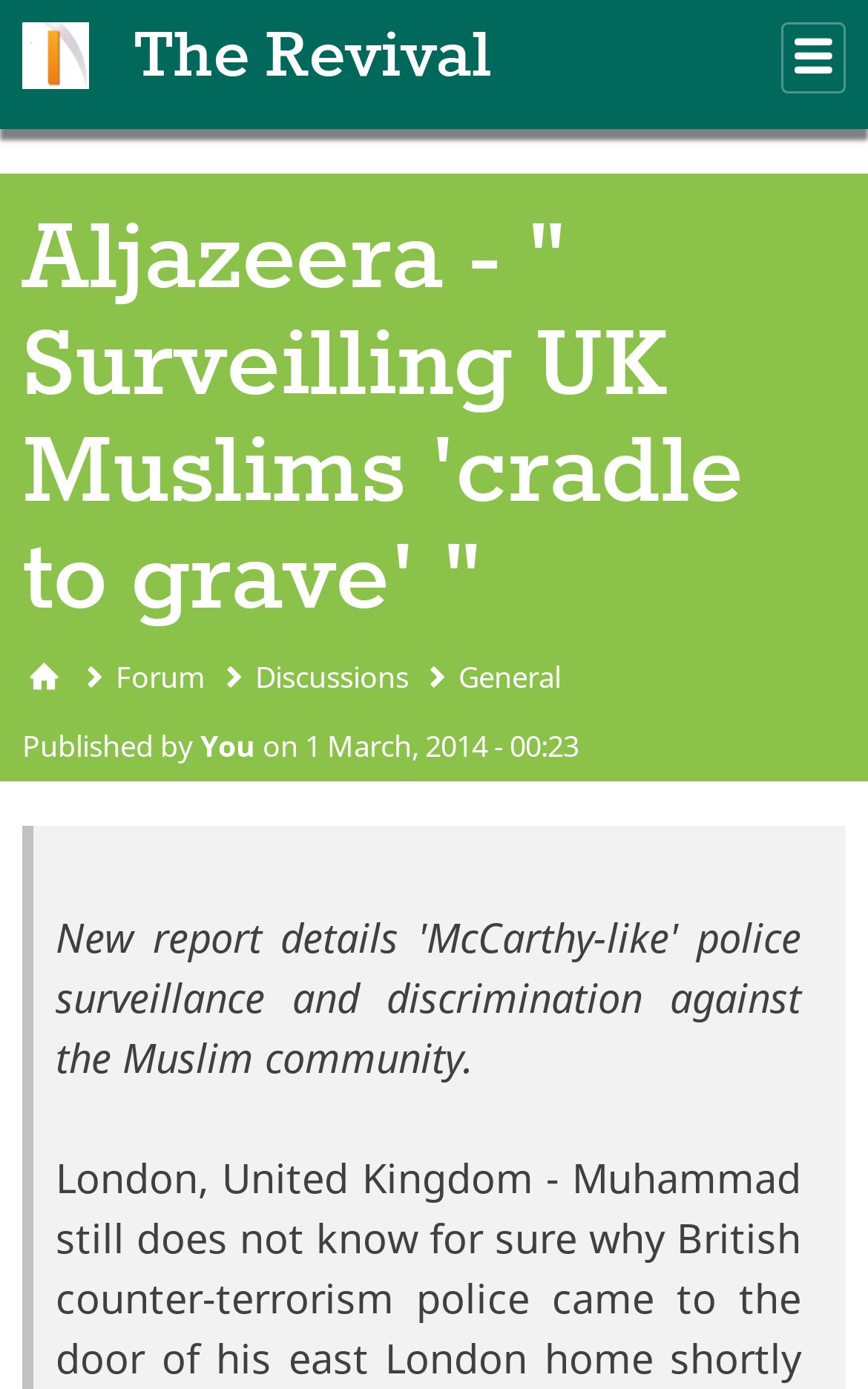Provide the bounding box coordinates for the UI element that is described by this text: "The Revival". The coordinates should be in the form of four float numbers between 0 and 1: [left, top, right, bottom].

[0.154, 0.011, 0.567, 0.071]